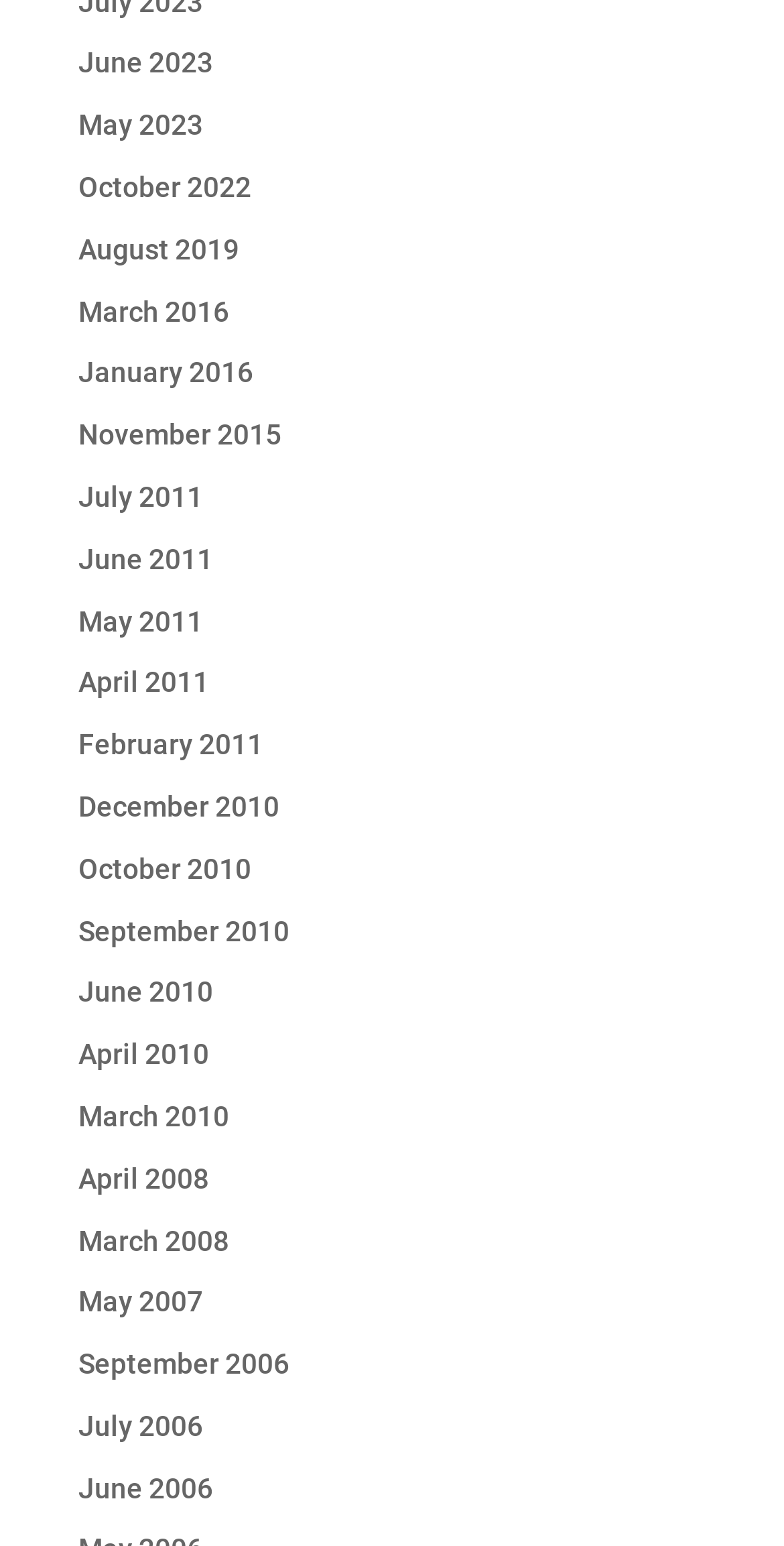Show me the bounding box coordinates of the clickable region to achieve the task as per the instruction: "view April 2008".

[0.1, 0.752, 0.267, 0.772]